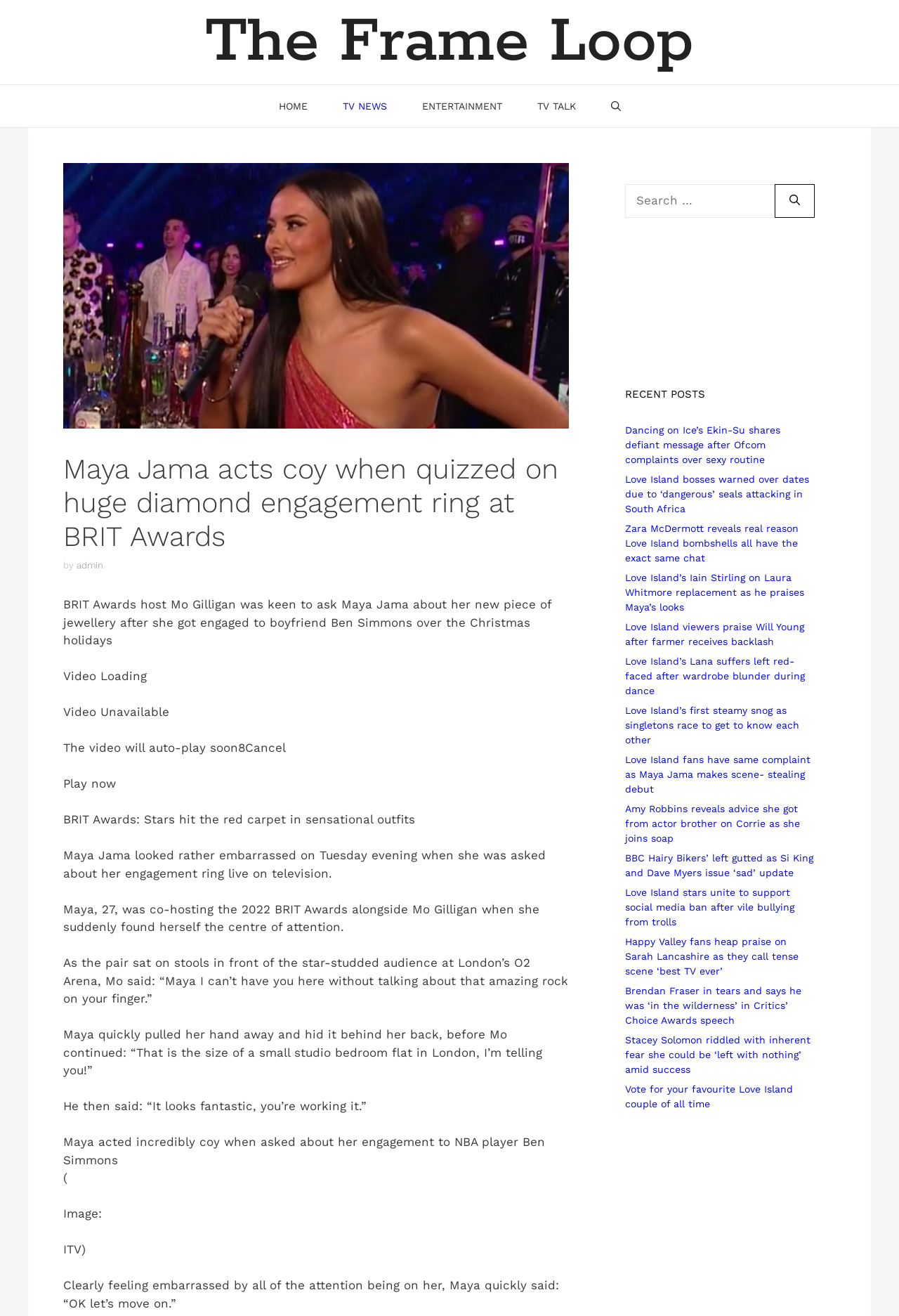Detail the various sections and features present on the webpage.

The webpage is an article about Maya Jama's appearance at the BRIT Awards, where she was asked about her engagement ring by the host Mo Gilligan. At the top of the page, there is a banner with the site's name, "The Frame Loop", and a navigation menu with links to "HOME", "TV NEWS", "ENTERTAINMENT", "TV TALK", and a search bar.

Below the navigation menu, there is a large image of Maya Jama, and a heading that reads "Maya Jama acts coy when quizzed on huge diamond engagement ring at BRIT Awards". The article's text is divided into several paragraphs, with Maya Jama's response to Mo Gilligan's question about her engagement ring being the main focus.

To the right of the article, there are several complementary sections, including a search box, a list of recent posts with links to other articles, and several advertisements. The recent posts section is headed by a title "RECENT POSTS" and contains 15 links to other articles, including news about Love Island, Dancing on Ice, and other TV shows.

At the bottom of the page, there are more complementary sections, including a section with a heading "Search for:" and a search box, and several other sections with links to other articles and advertisements.